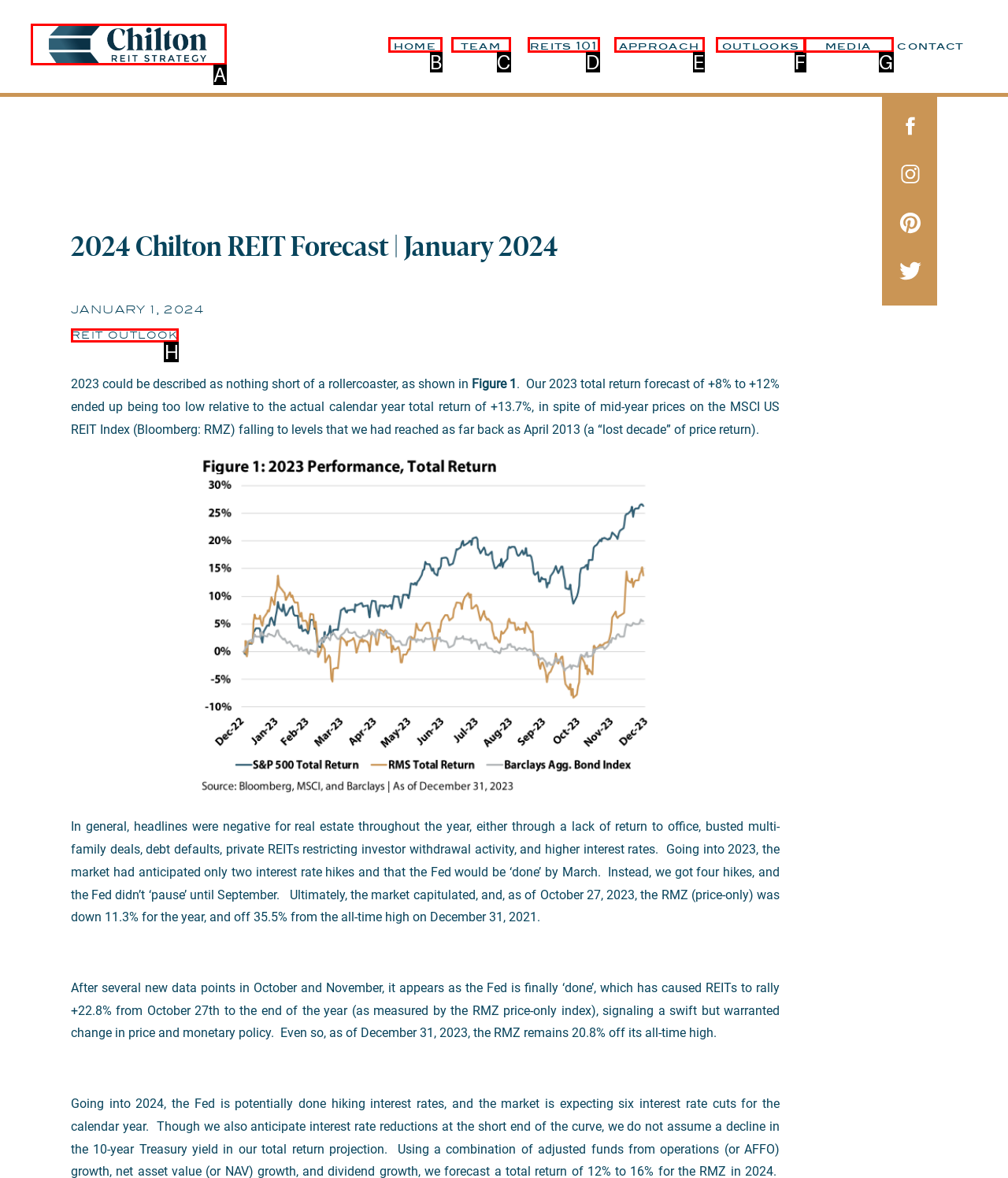From the given choices, identify the element that matches: parent_node: reits 101
Answer with the letter of the selected option.

A